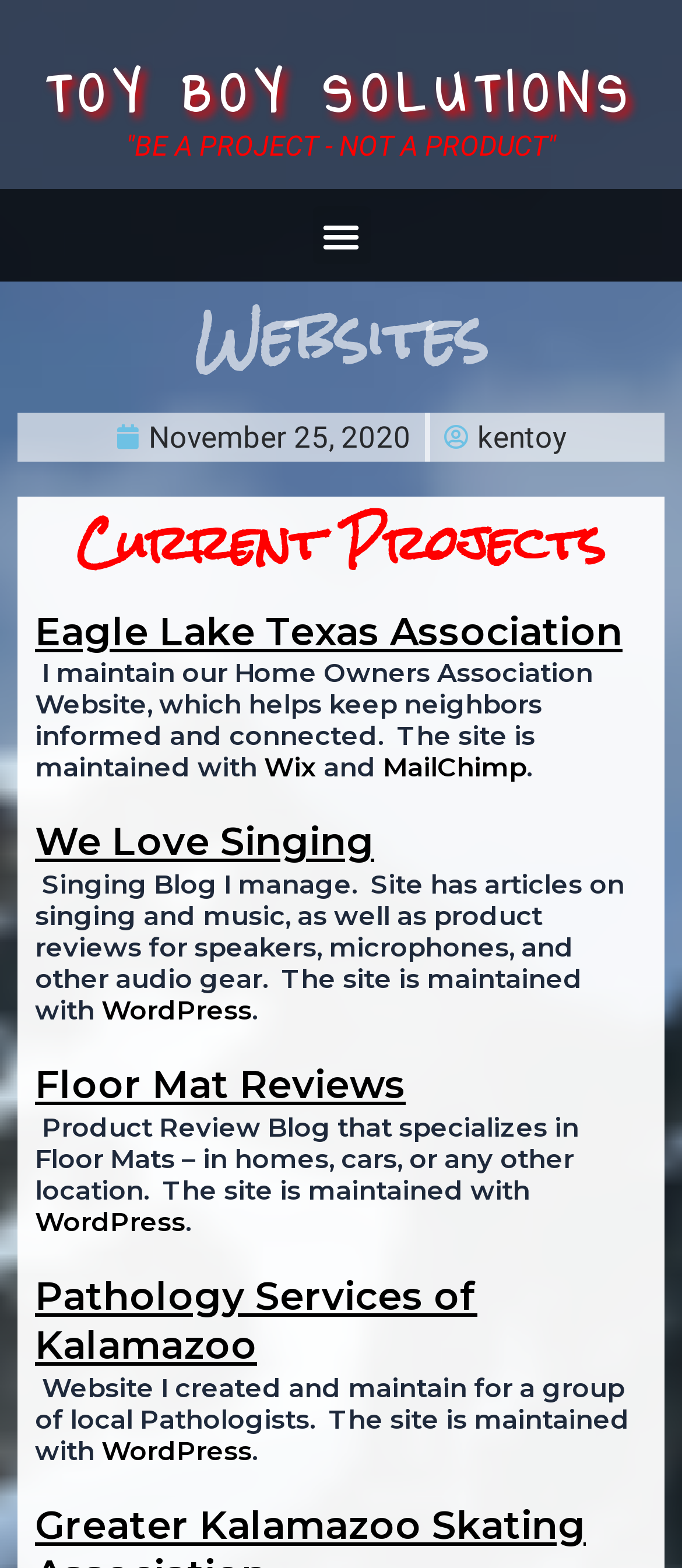Highlight the bounding box of the UI element that corresponds to this description: "Floor Mat Reviews".

[0.051, 0.677, 0.595, 0.707]